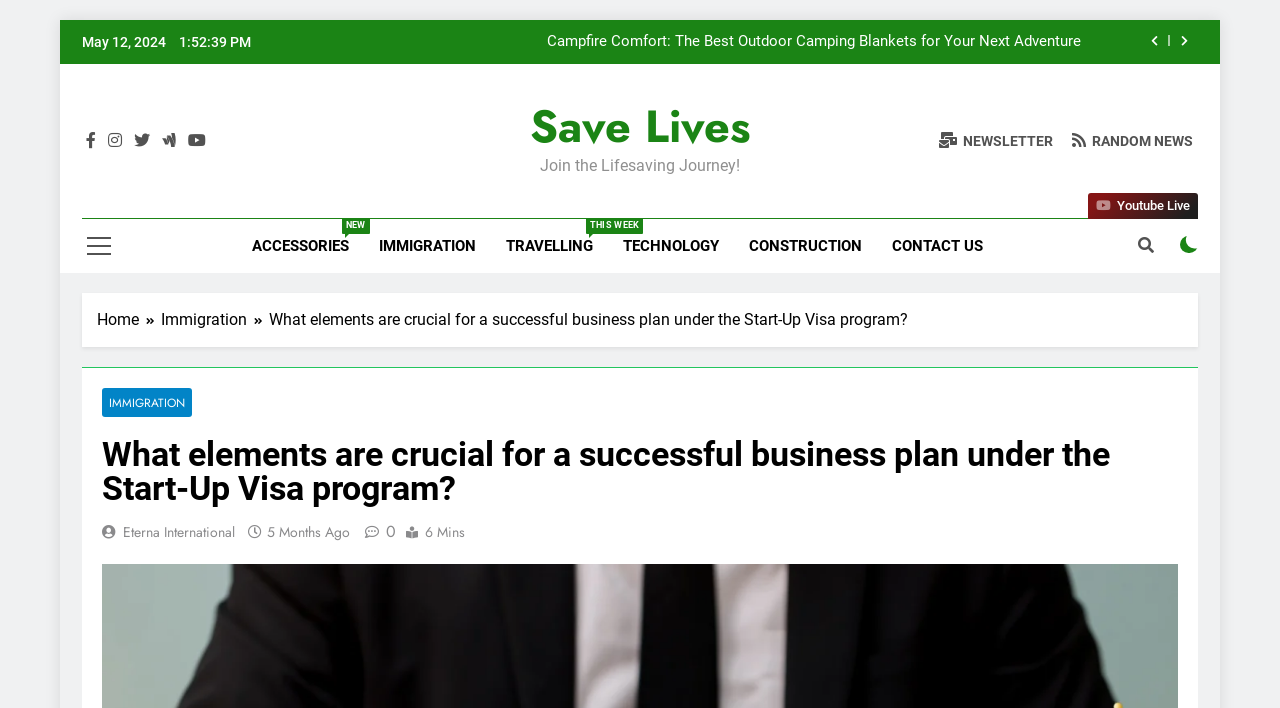Please identify the bounding box coordinates of the clickable element to fulfill the following instruction: "Contact UNDRR". The coordinates should be four float numbers between 0 and 1, i.e., [left, top, right, bottom].

None